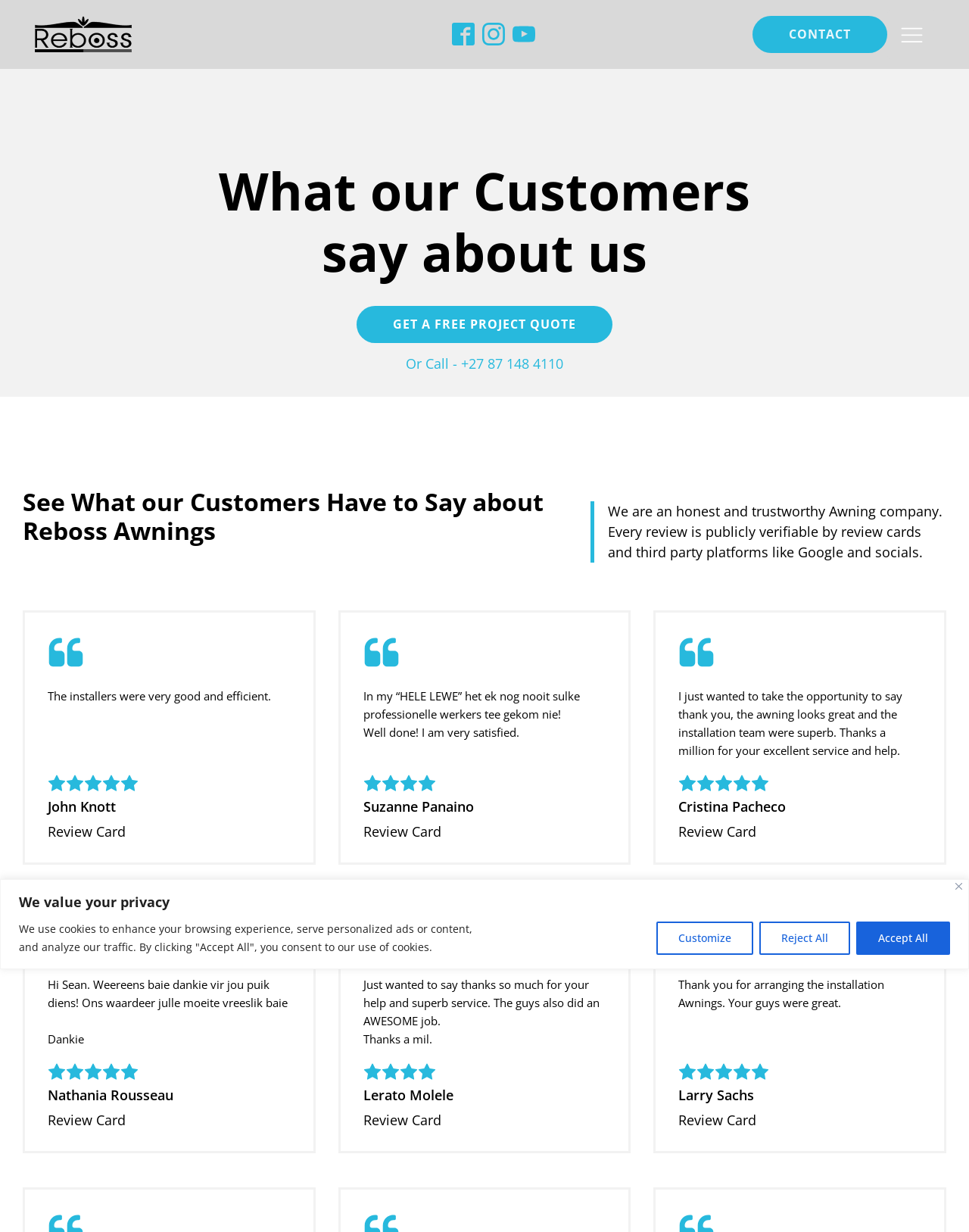Identify the coordinates of the bounding box for the element described below: "title="Schwarzwald Sommer"". Return the coordinates as four float numbers between 0 and 1: [left, top, right, bottom].

None